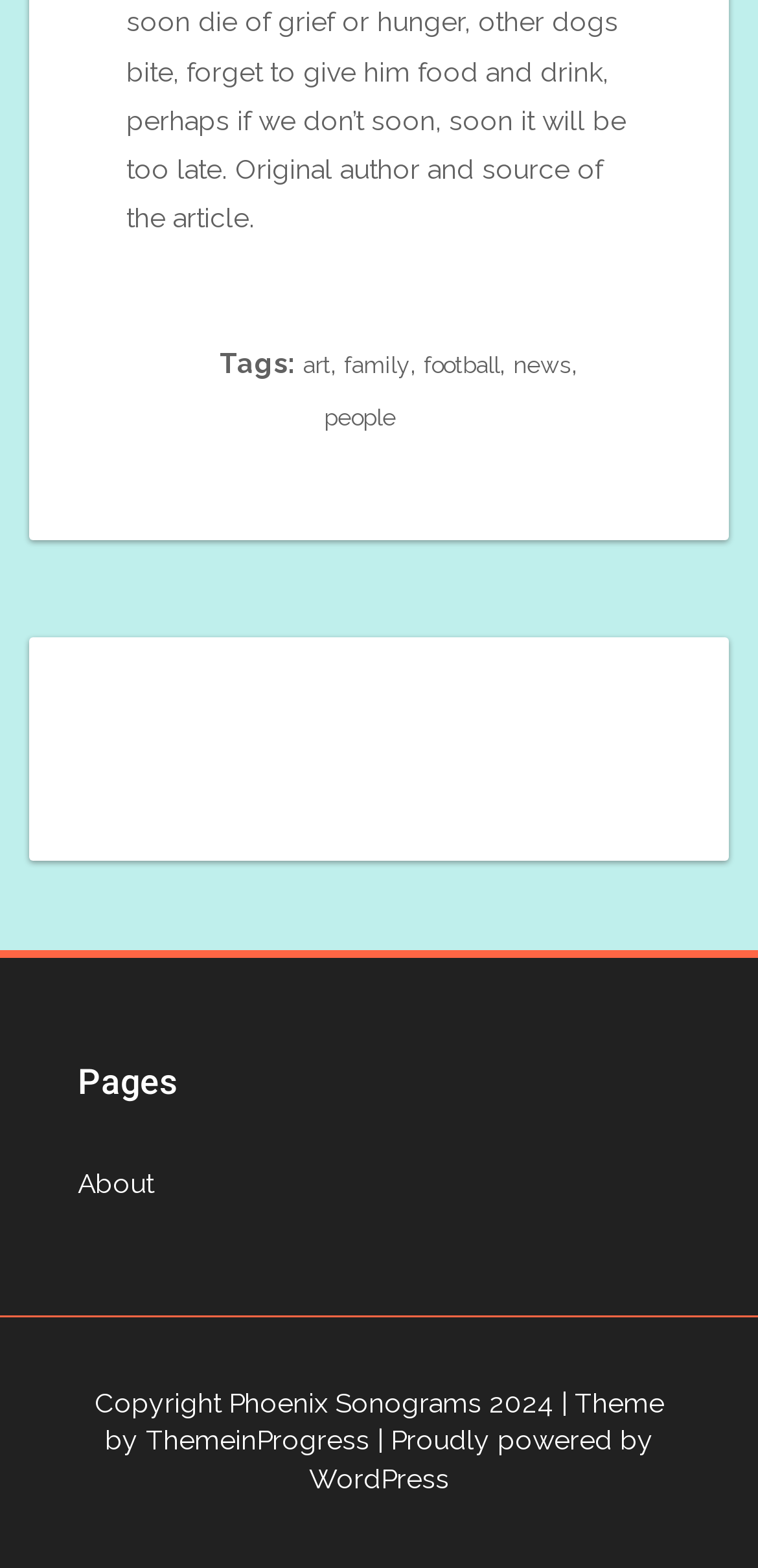Identify the bounding box coordinates of the specific part of the webpage to click to complete this instruction: "Learn about Porsche Design 1919 CHRONOTIMER FLYBACK 4046901978983".

None